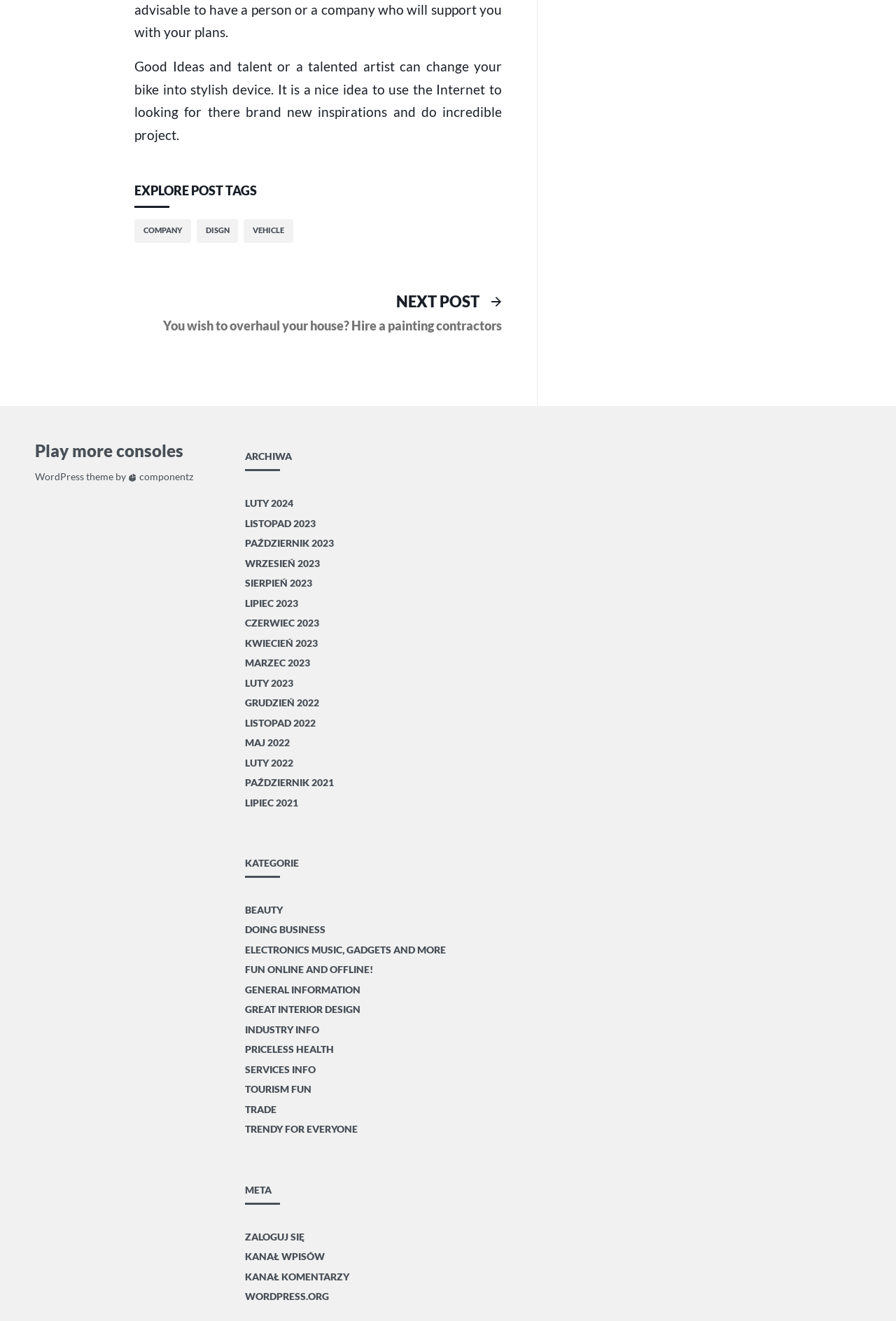Analyze the image and provide a detailed answer to the question: How many categories are listed on the webpage?

The number of categories listed on the webpage can be counted by looking at the links under the 'KATEGORIE' heading. There are 14 categories listed, including 'BEAUTY', 'DOING BUSINESS', and 'TRADE'.